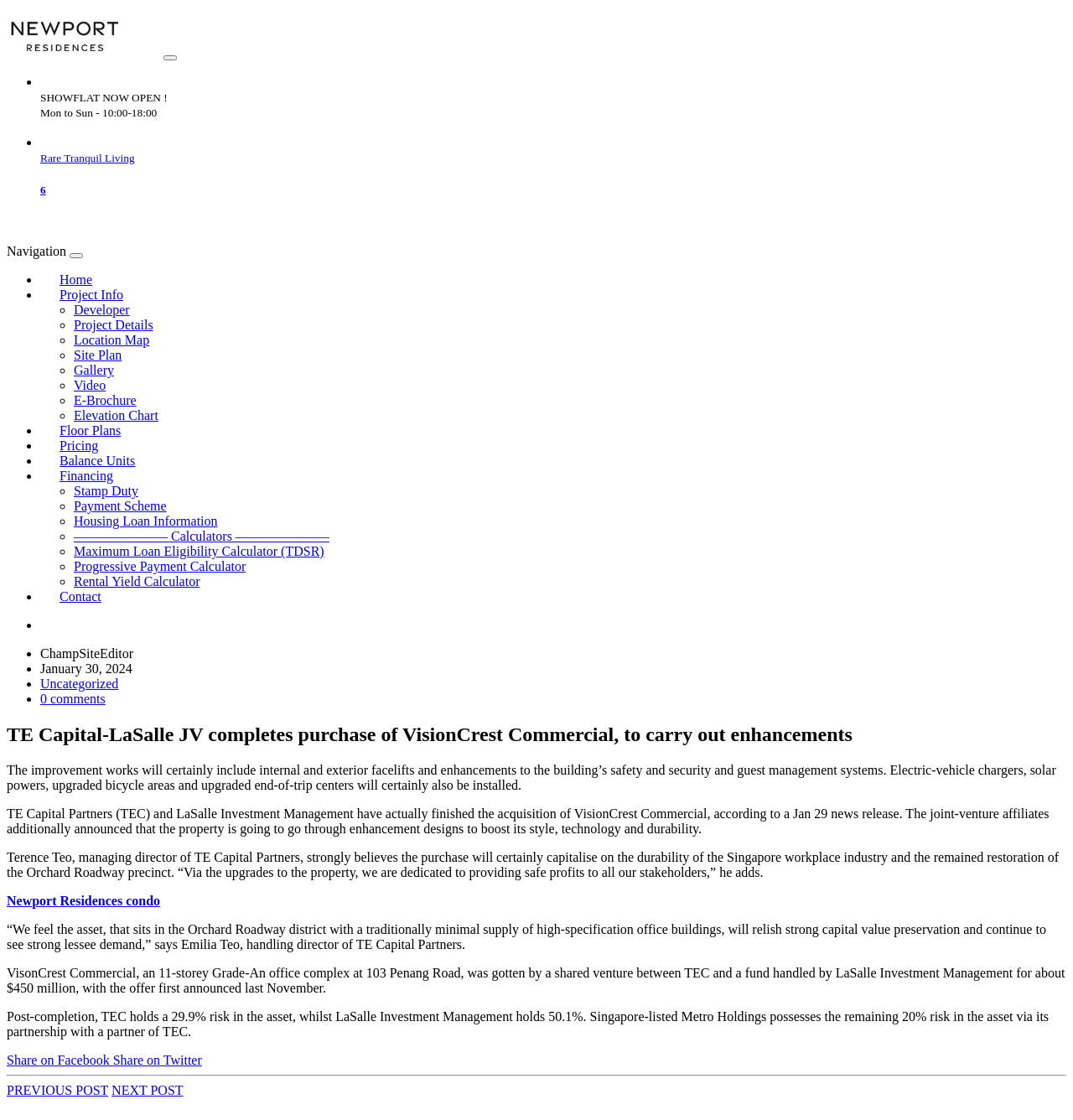Can you provide the bounding box coordinates for the element that should be clicked to implement the instruction: "View product details"?

None